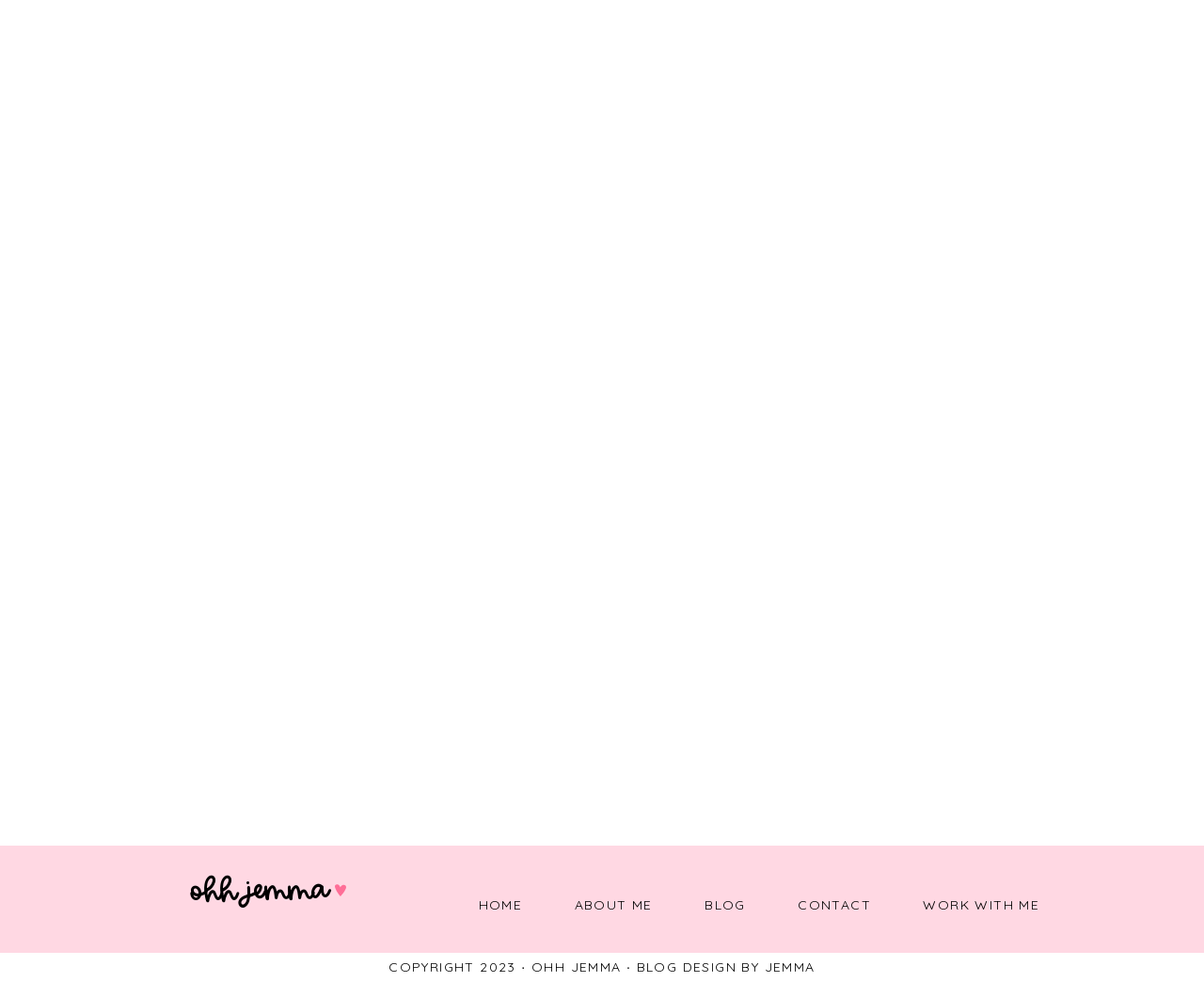Please identify the bounding box coordinates of the clickable element to fulfill the following instruction: "go to home page". The coordinates should be four float numbers between 0 and 1, i.e., [left, top, right, bottom].

[0.379, 0.901, 0.452, 0.944]